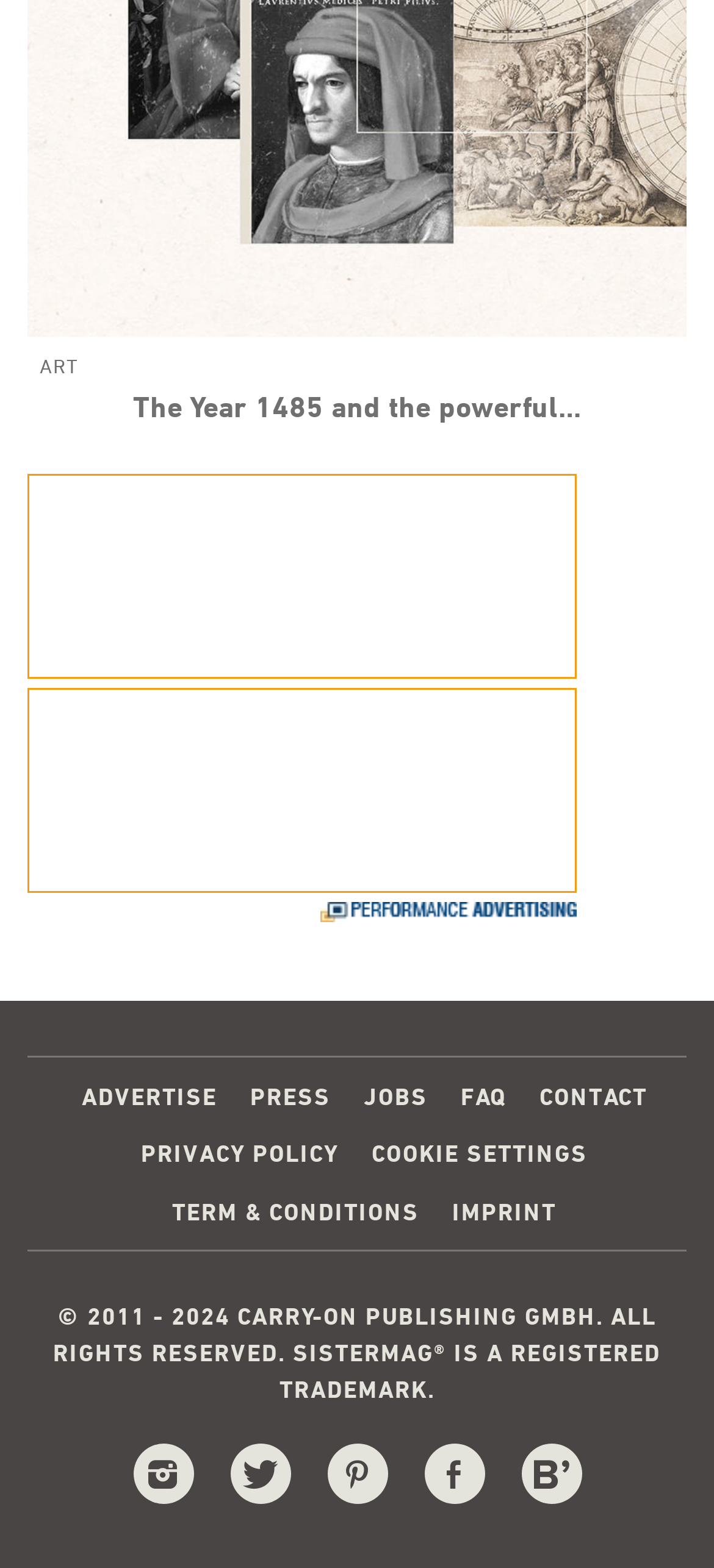Please give a concise answer to this question using a single word or phrase: 
What is the theme of the main content?

History